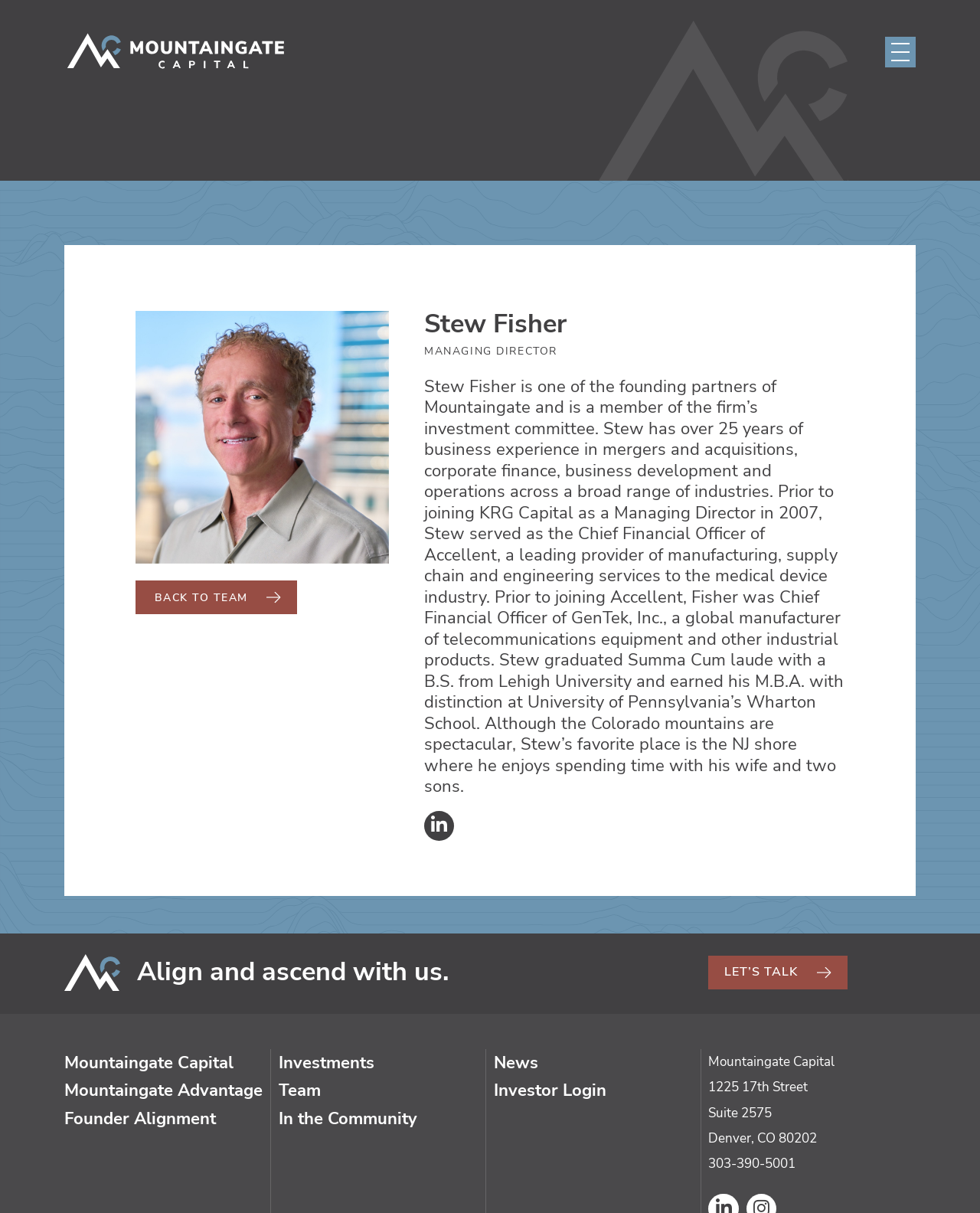Locate the bounding box coordinates of the area where you should click to accomplish the instruction: "Go to Mountaingate Capital homepage".

[0.065, 0.867, 0.238, 0.885]